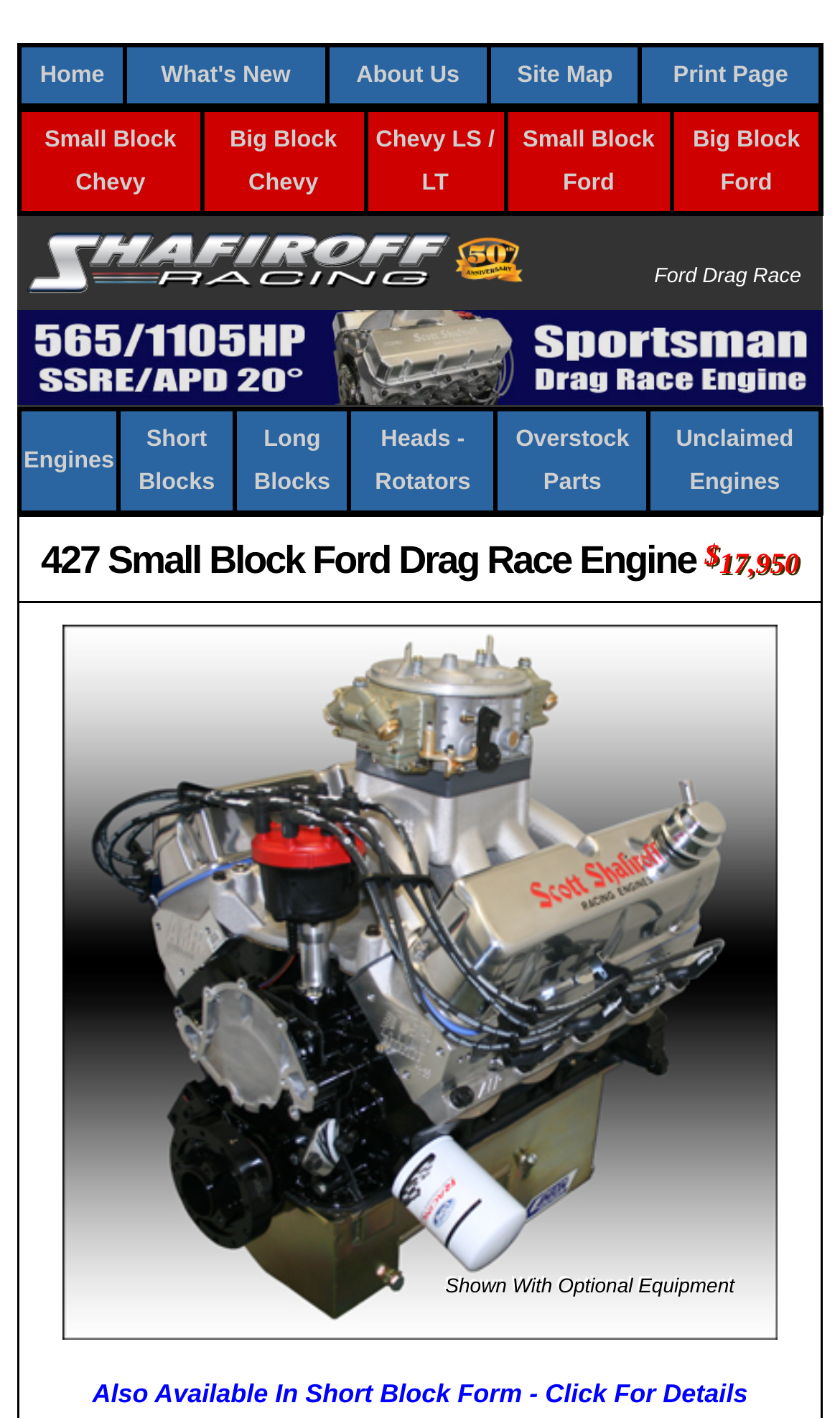Please determine the bounding box coordinates of the section I need to click to accomplish this instruction: "Check details of Short Block Form".

[0.11, 0.972, 0.89, 0.993]